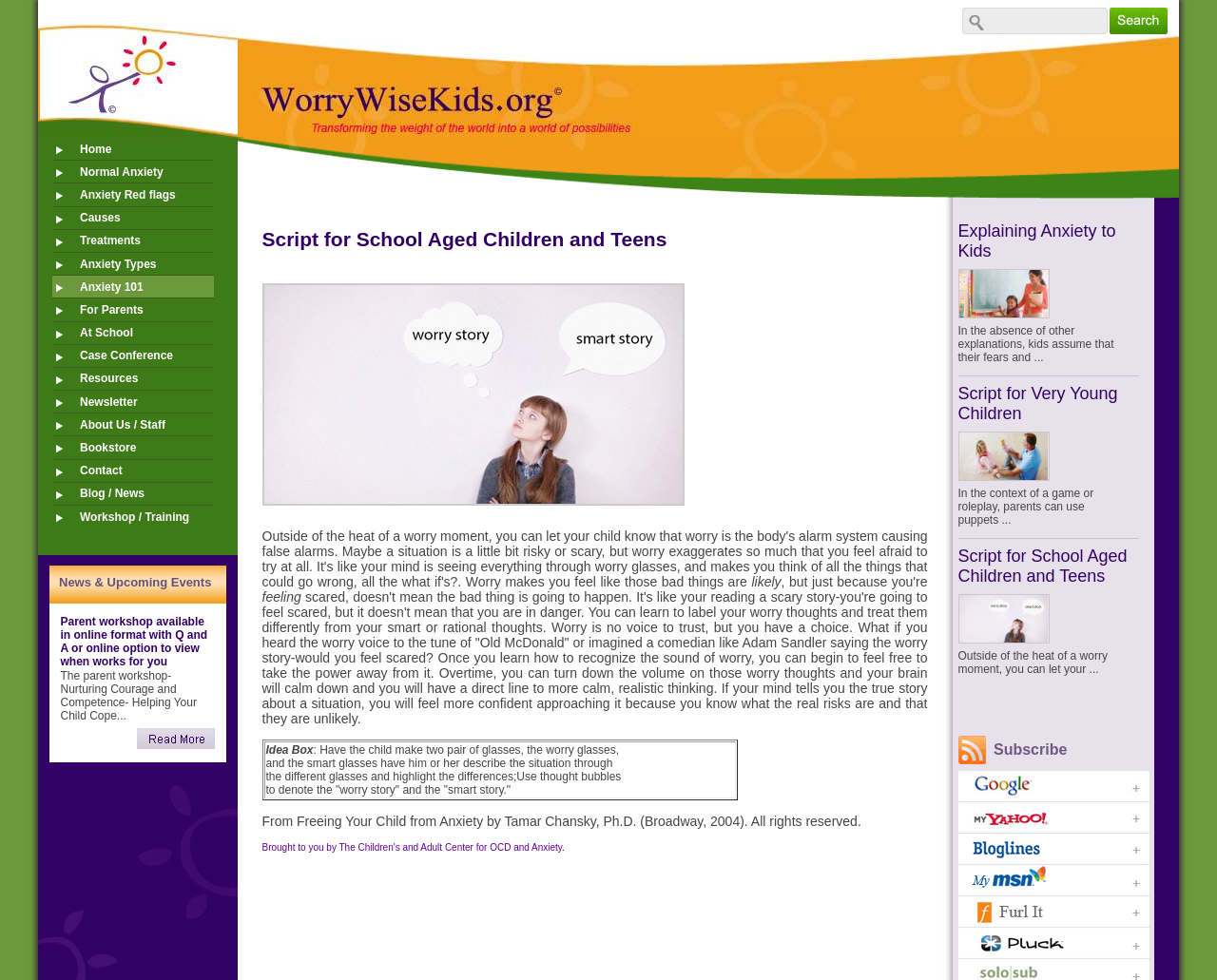What is the title of the script?
Refer to the image and provide a concise answer in one word or phrase.

Script for School Aged Children and Teens